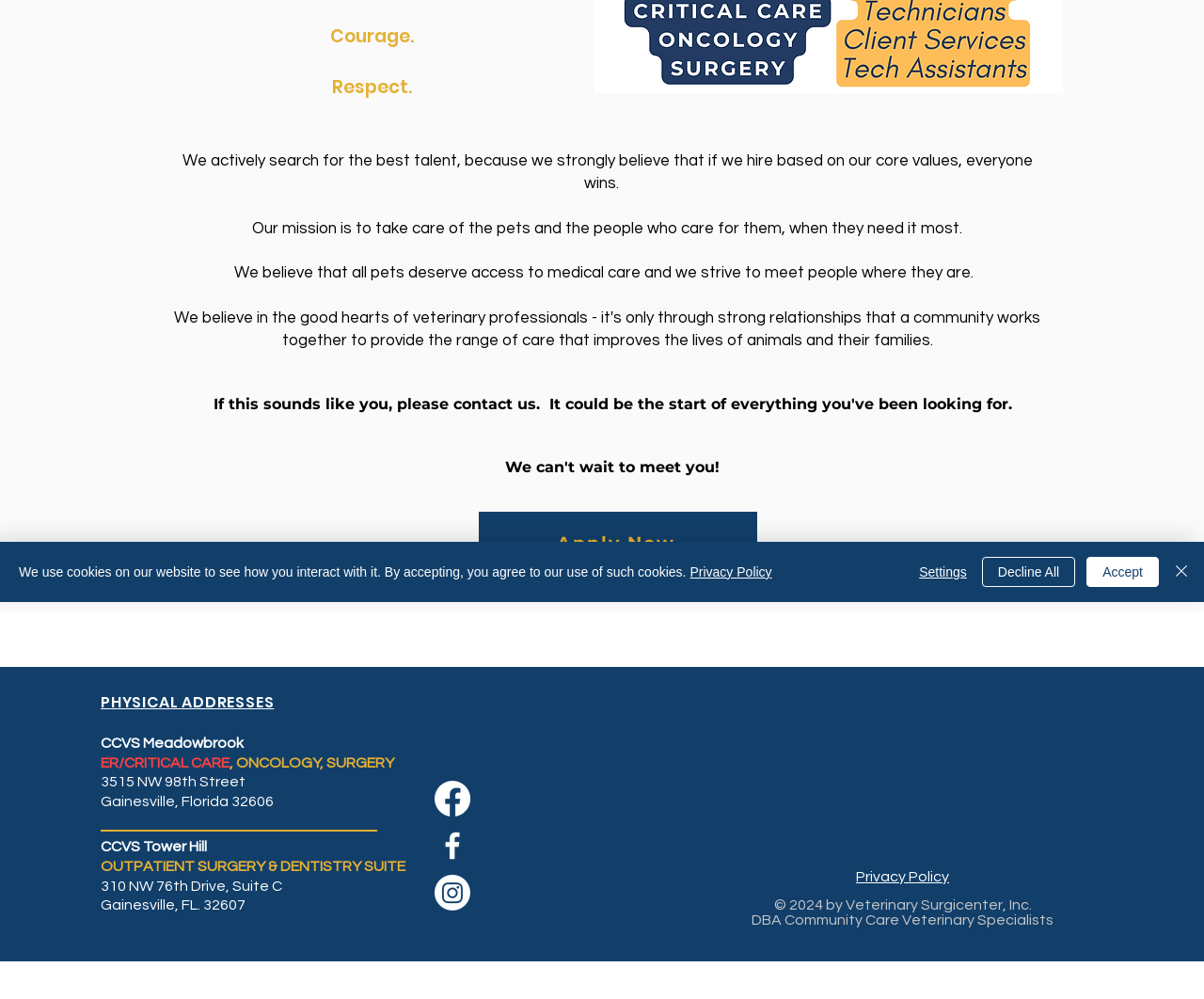Identify the bounding box for the described UI element. Provide the coordinates in (top-left x, top-left y, bottom-right x, bottom-right y) format with values ranging from 0 to 1: aria-label="Veterinary Surgicenter, Florida"

[0.361, 0.876, 0.391, 0.911]